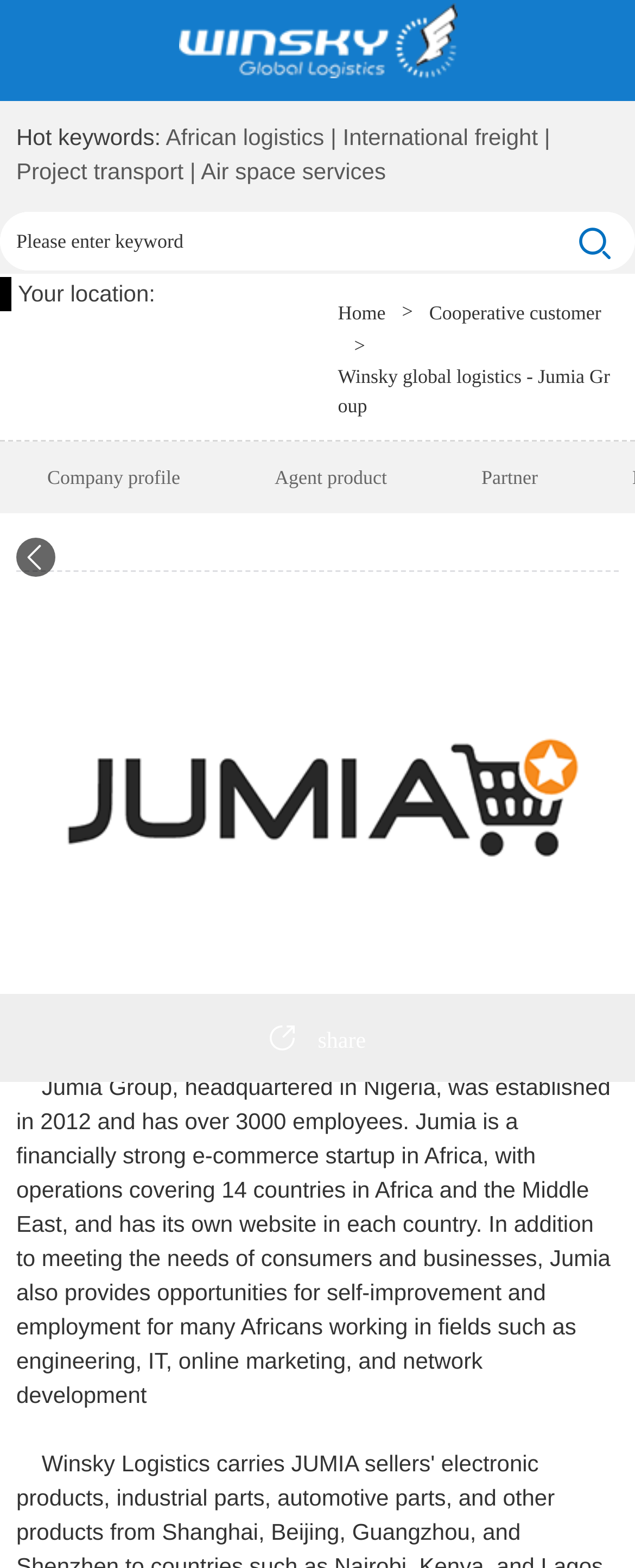Determine the bounding box coordinates for the area you should click to complete the following instruction: "Check Cooperative customer page".

[0.676, 0.19, 0.947, 0.209]